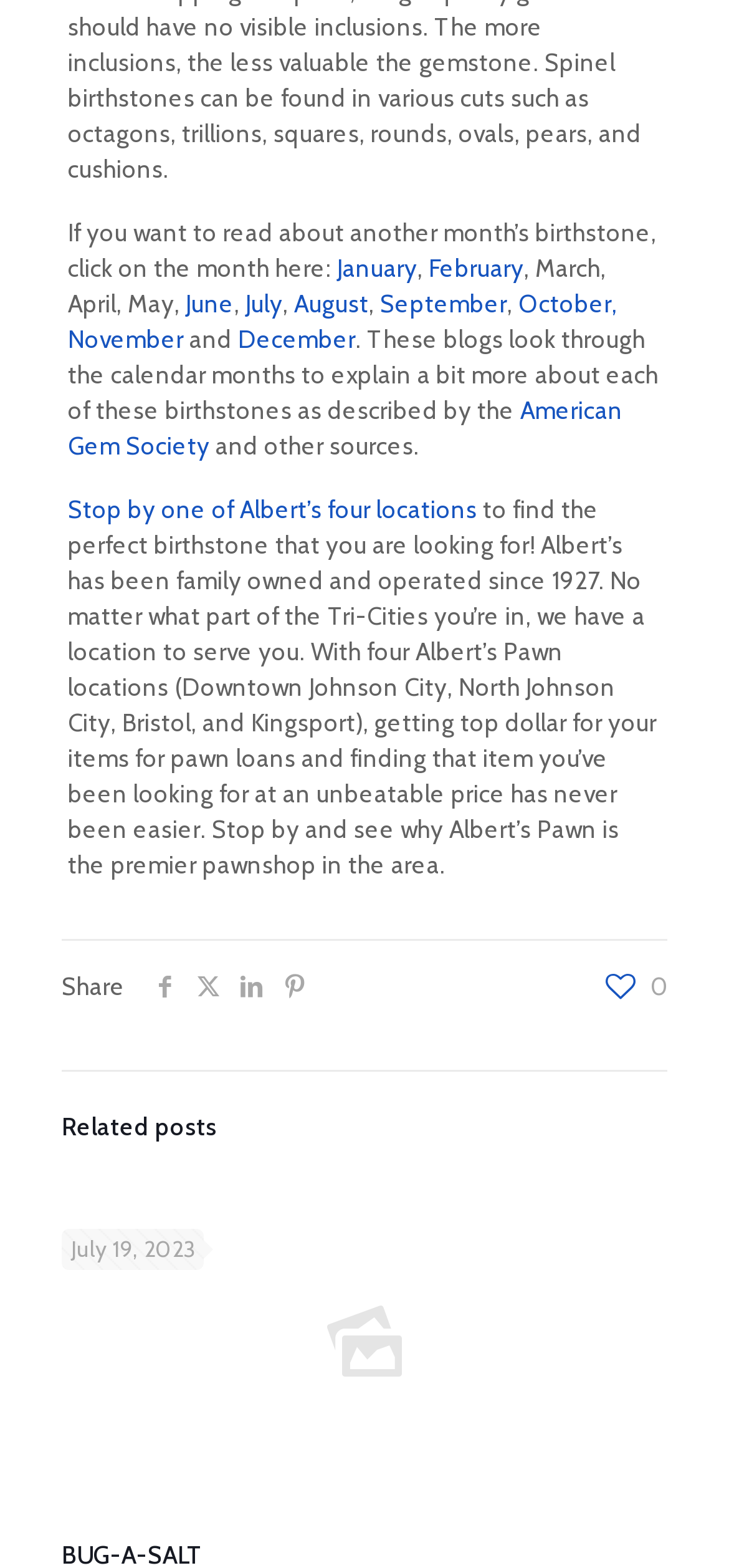Answer the following in one word or a short phrase: 
What is the date mentioned in the 'Related posts' section?

July 19, 2023